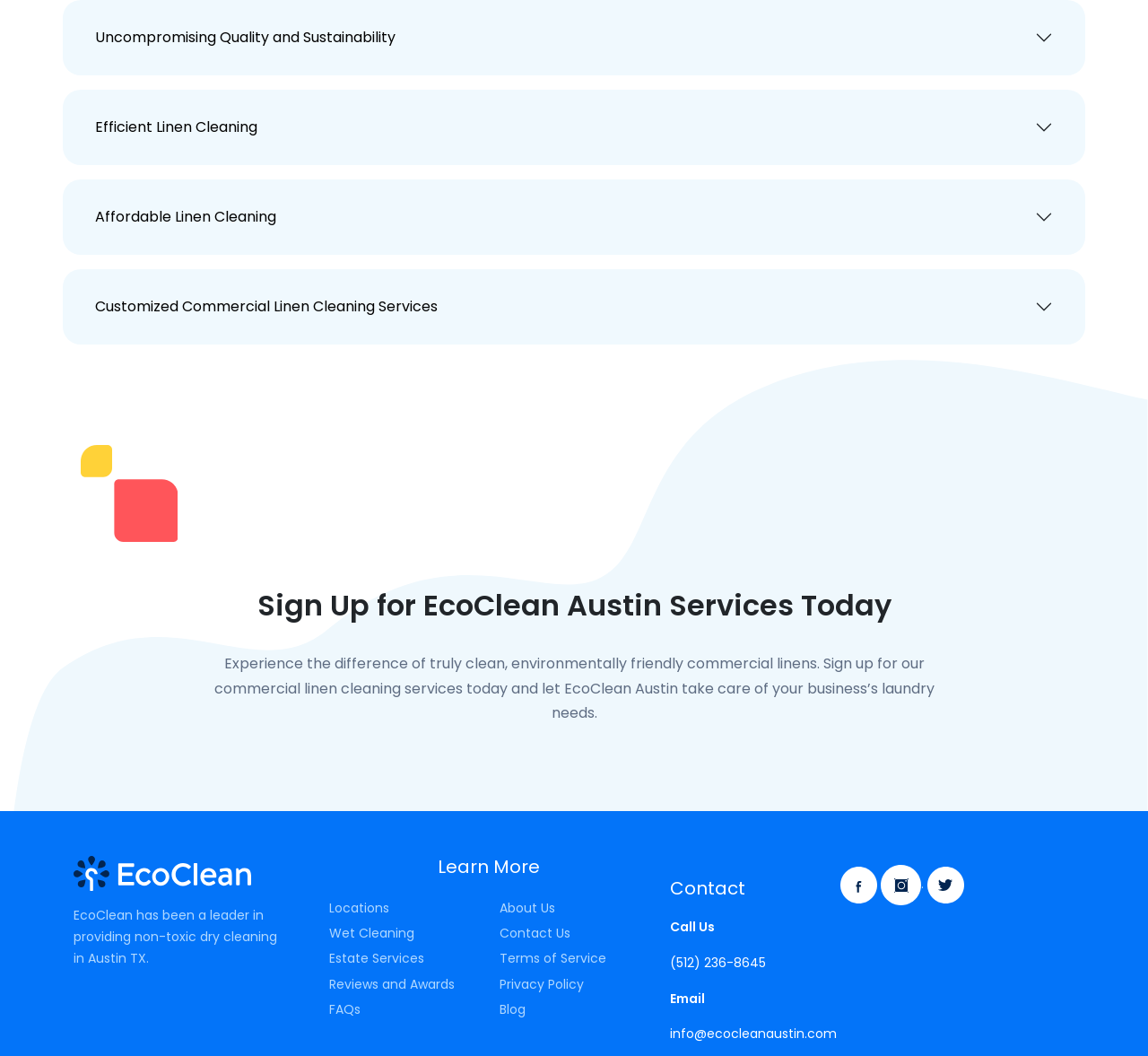Please reply to the following question with a single word or a short phrase:
What is the focus of EcoClean Austin's services?

Environmentally friendly